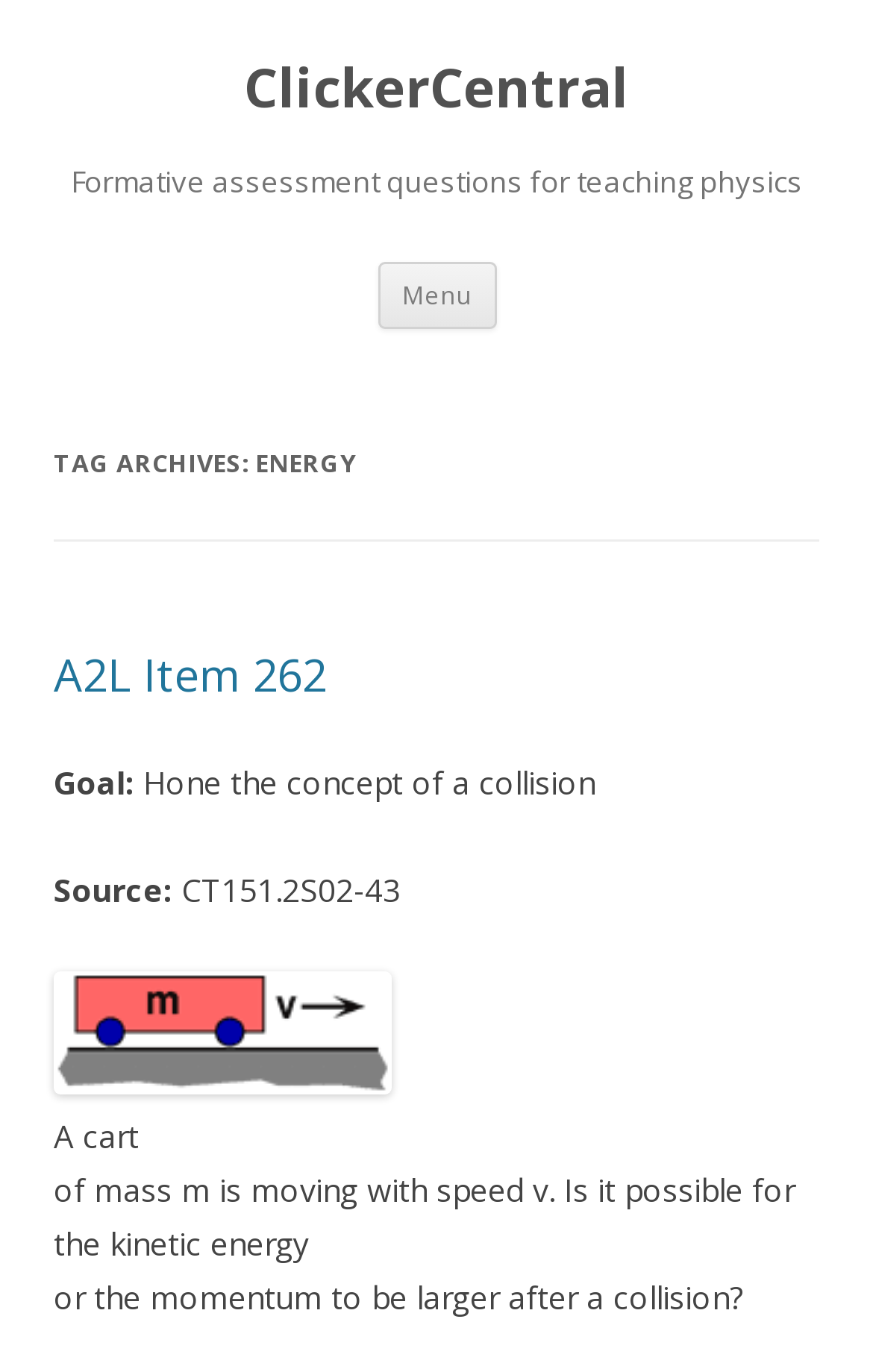Illustrate the webpage's structure and main components comprehensively.

The webpage is about energy and formative assessment questions for teaching physics. At the top, there is a heading "ClickerCentral" which is also a link. Below it, there is another heading "Formative assessment questions for teaching physics". 

To the right of the "Formative assessment questions for teaching physics" heading, there is a button labeled "Menu". Next to the button, there is a link "Skip to content". 

Below these elements, there is a section with a heading "TAG ARCHIVES: ENERGY". Under this heading, there is another heading "A2L Item 262" which is also a link. 

To the right of the "A2L Item 262" heading, there are several lines of text. The first line says "Goal:" followed by "Hone the concept of a collision". The second line says "Source:" followed by "CT151.2S02-43". 

Below the text, there is an image. Under the image, there is a paragraph of text that starts with "A cart of mass m is moving with speed v. Is it possible for the kinetic energy" and continues to the next line "or the momentum to be larger after a collision?".